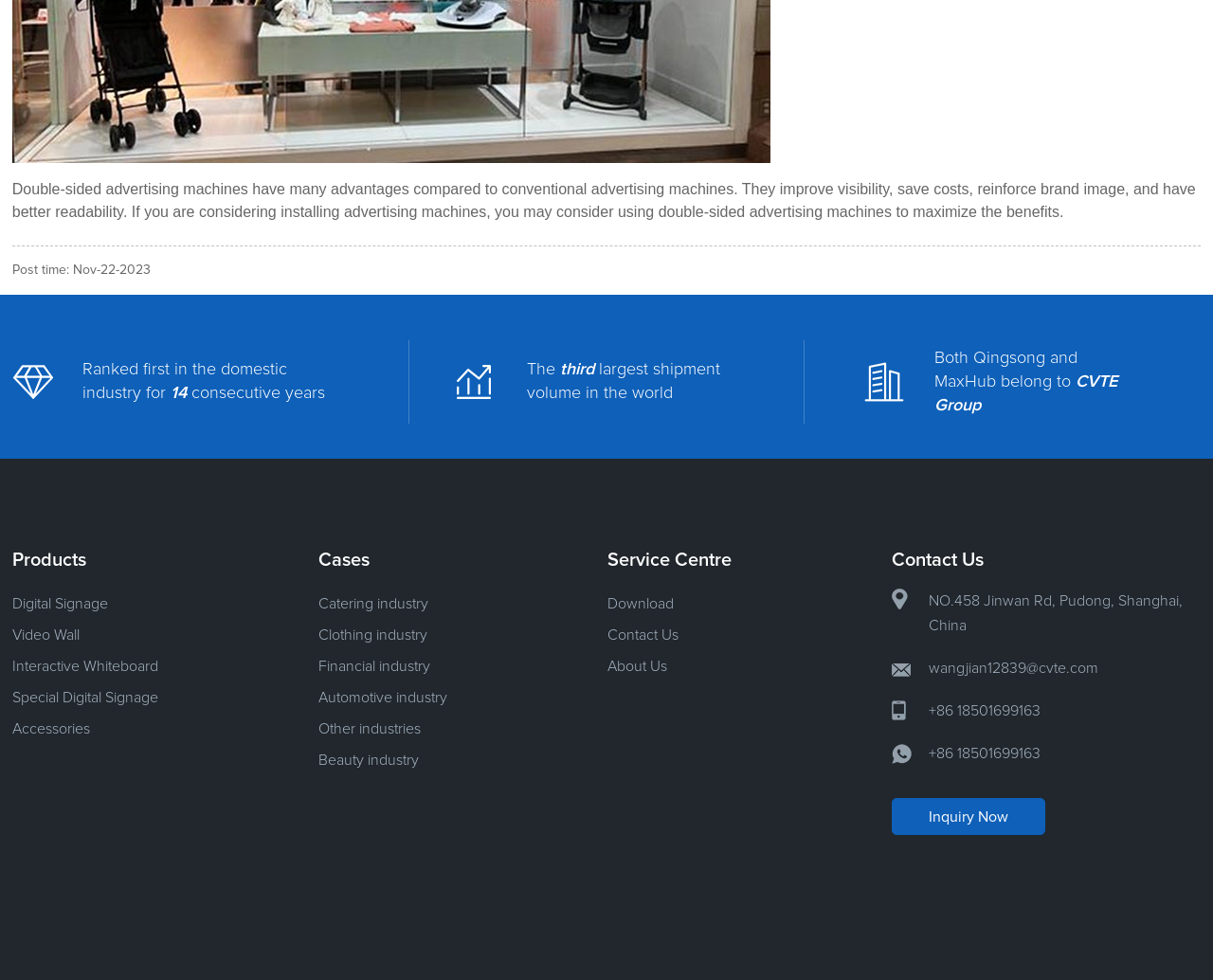Kindly determine the bounding box coordinates for the area that needs to be clicked to execute this instruction: "Inquire Now".

[0.735, 0.814, 0.862, 0.852]